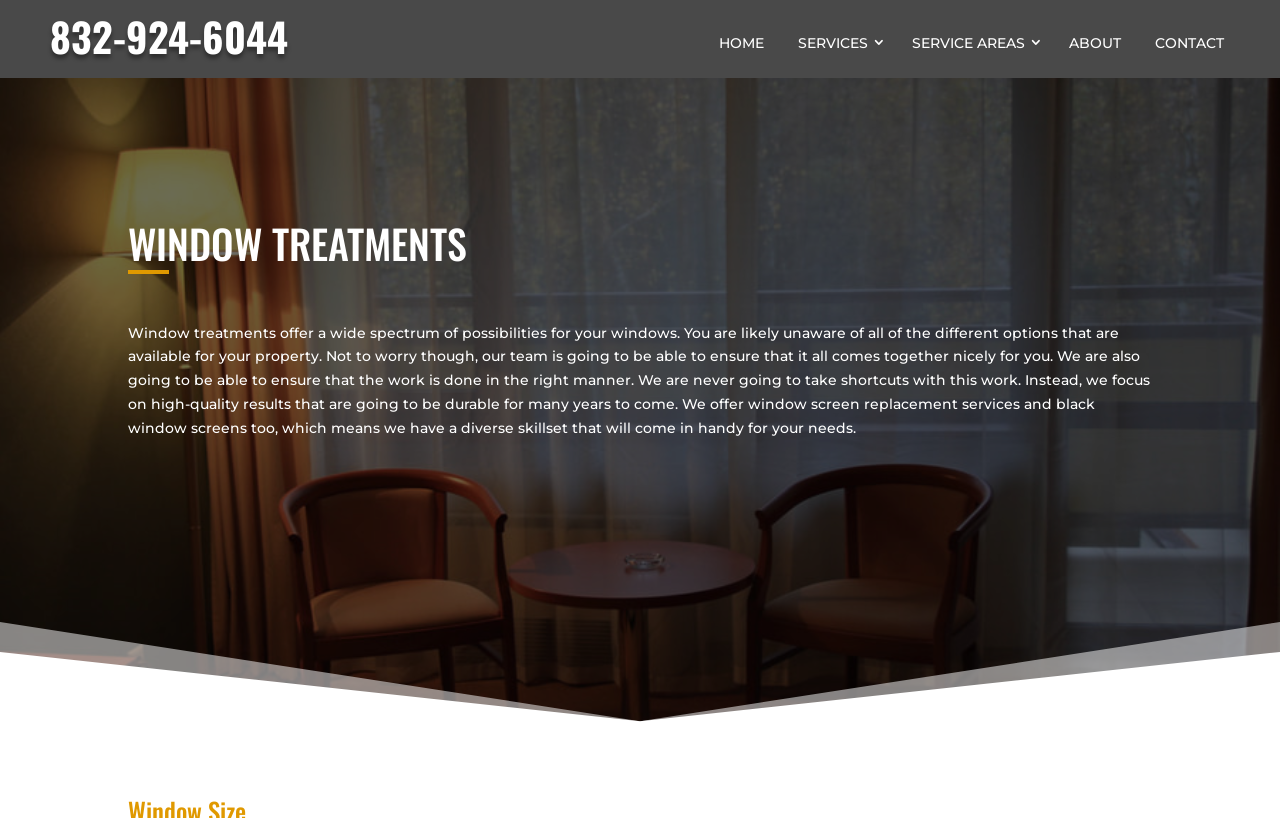Provide the bounding box coordinates, formatted as (top-left x, top-left y, bottom-right x, bottom-right y), with all values being floating point numbers between 0 and 1. Identify the bounding box of the UI element that matches the description: Service Areas

[0.701, 0.028, 0.82, 0.077]